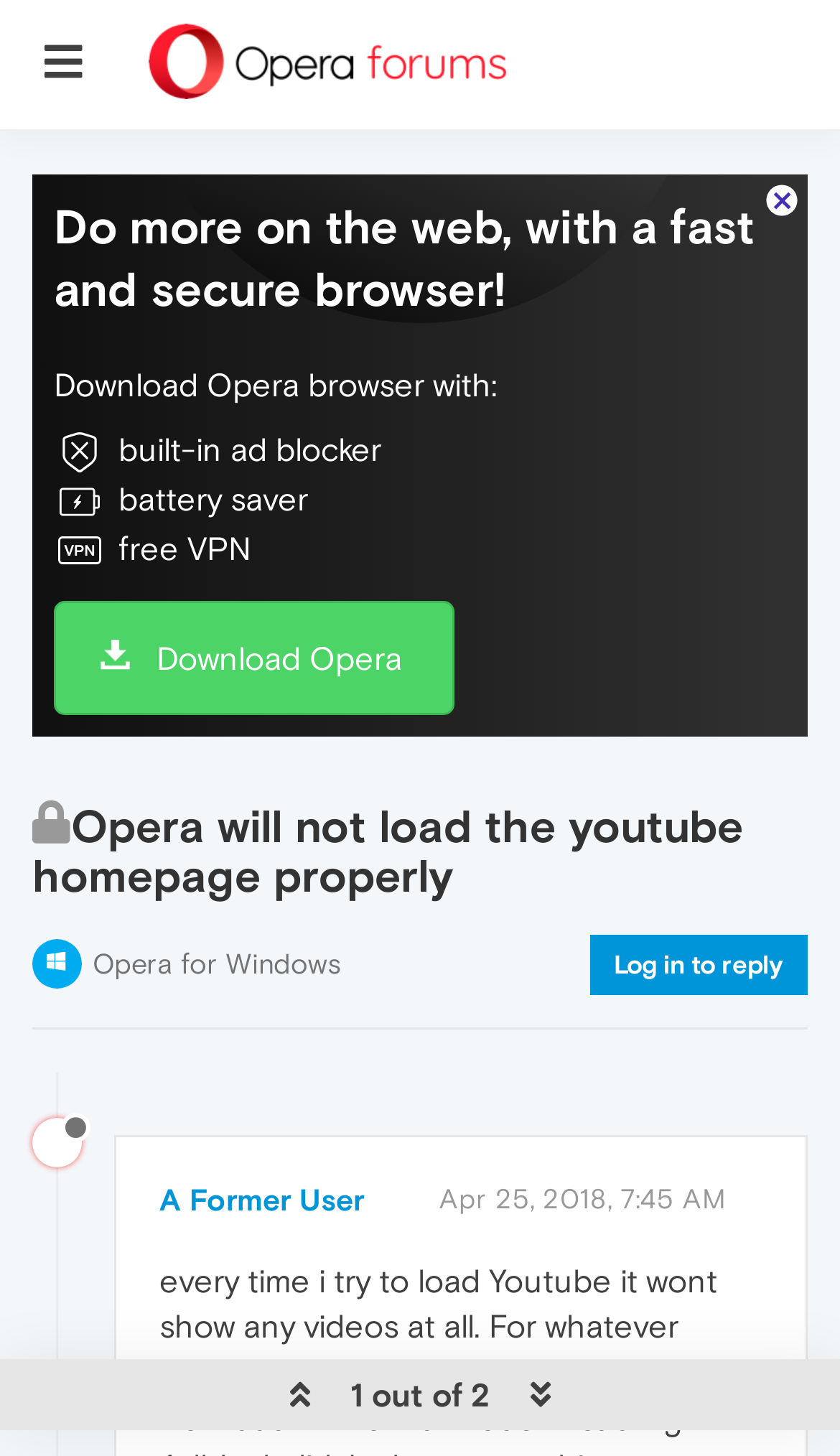Answer this question using a single word or a brief phrase:
How many people have replied to the topic?

1 out of 2